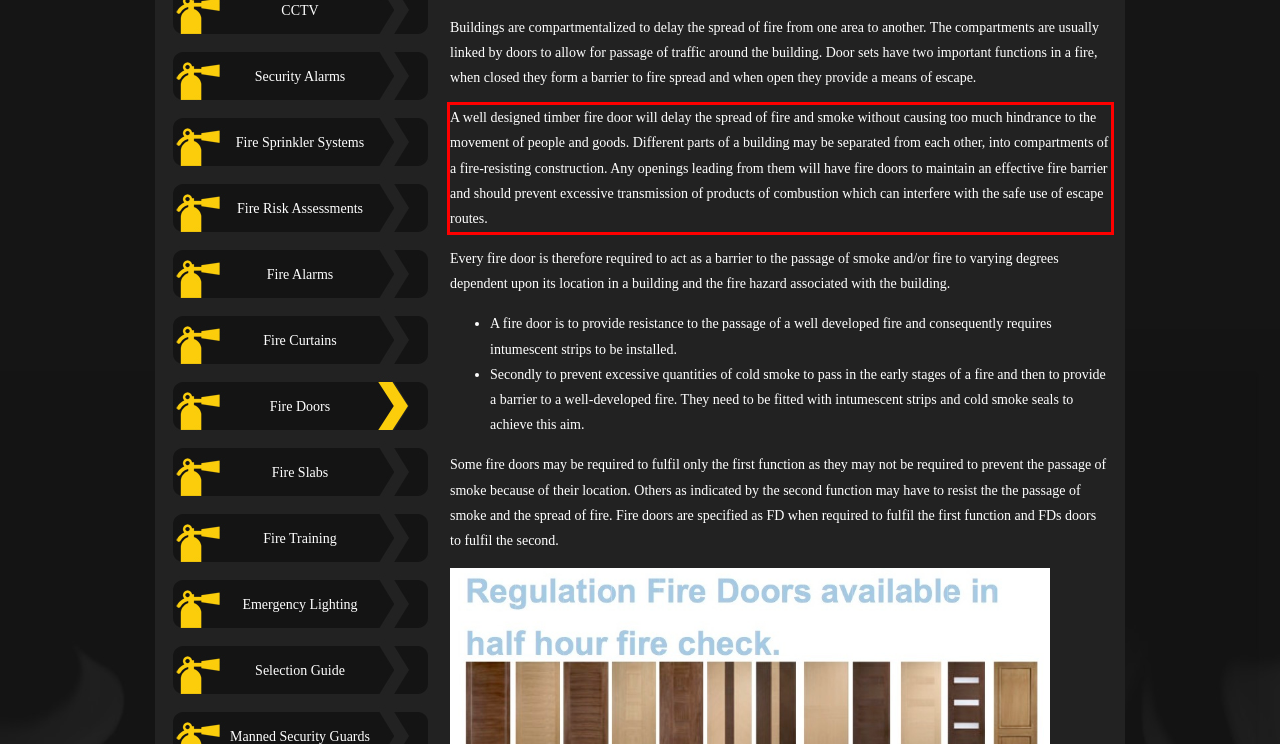Locate the red bounding box in the provided webpage screenshot and use OCR to determine the text content inside it.

A well designed timber fire door will delay the spread of fire and smoke without causing too much hindrance to the movement of people and goods. Different parts of a building may be separated from each other, into compartments of a fire-resisting construction. Any openings leading from them will have fire doors to maintain an effective fire barrier and should prevent excessive transmission of products of combustion which can interfere with the safe use of escape routes.